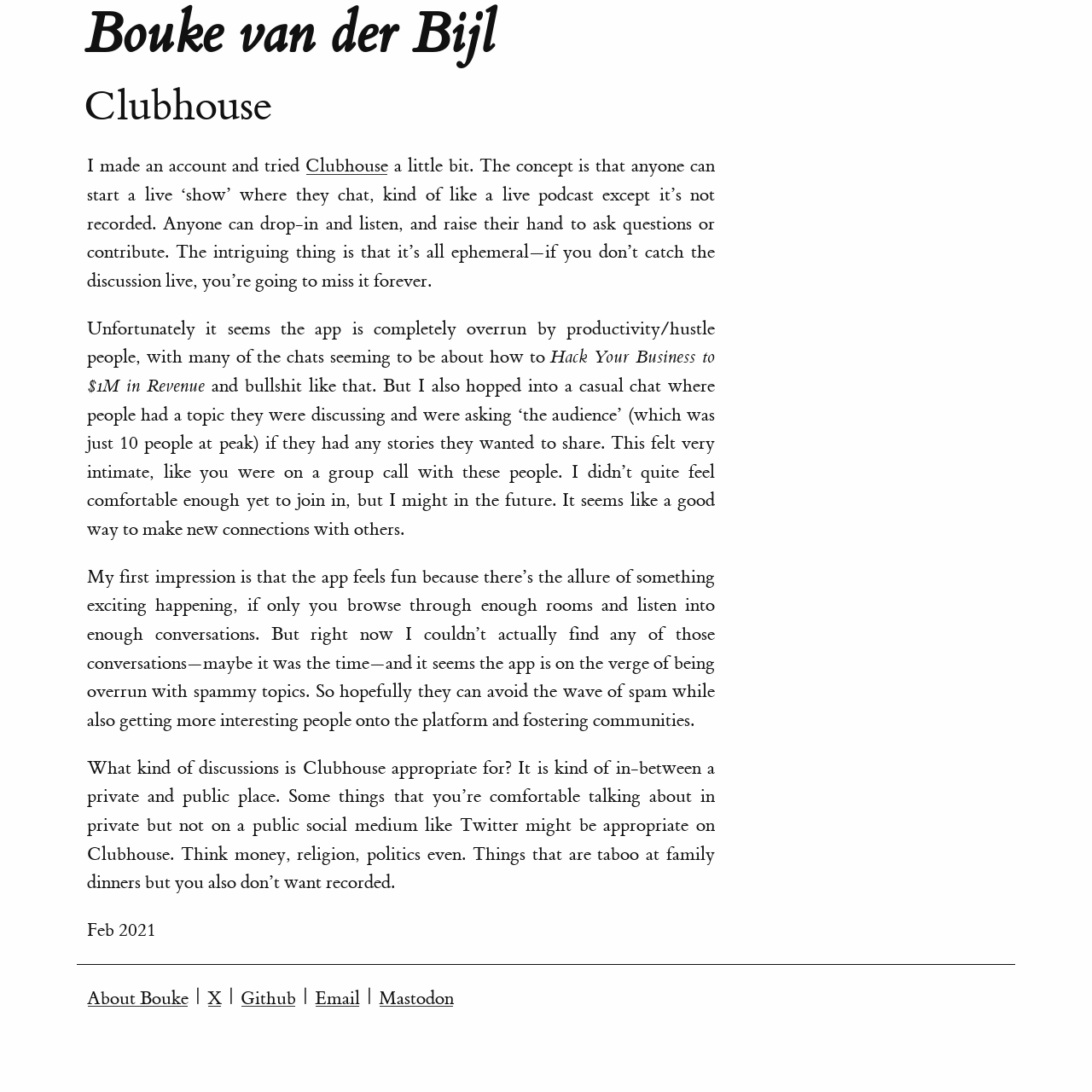Determine the bounding box coordinates in the format (top-left x, top-left y, bottom-right x, bottom-right y). Ensure all values are floating point numbers between 0 and 1. Identify the bounding box of the UI element described by: Bouke van der Bijl

[0.077, 0.0, 0.923, 0.064]